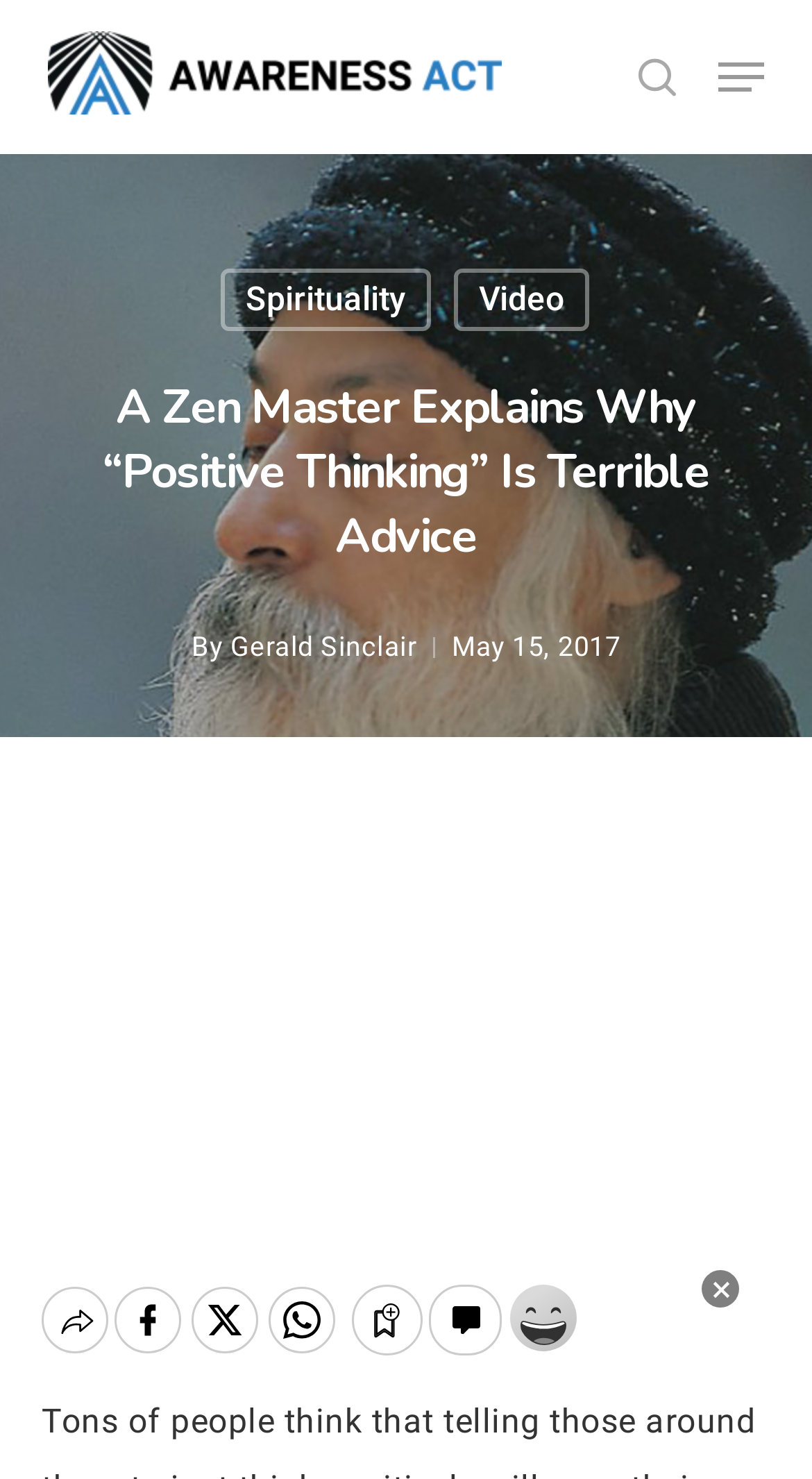What is the name of the website?
Based on the visual content, answer with a single word or a brief phrase.

Awareness Act